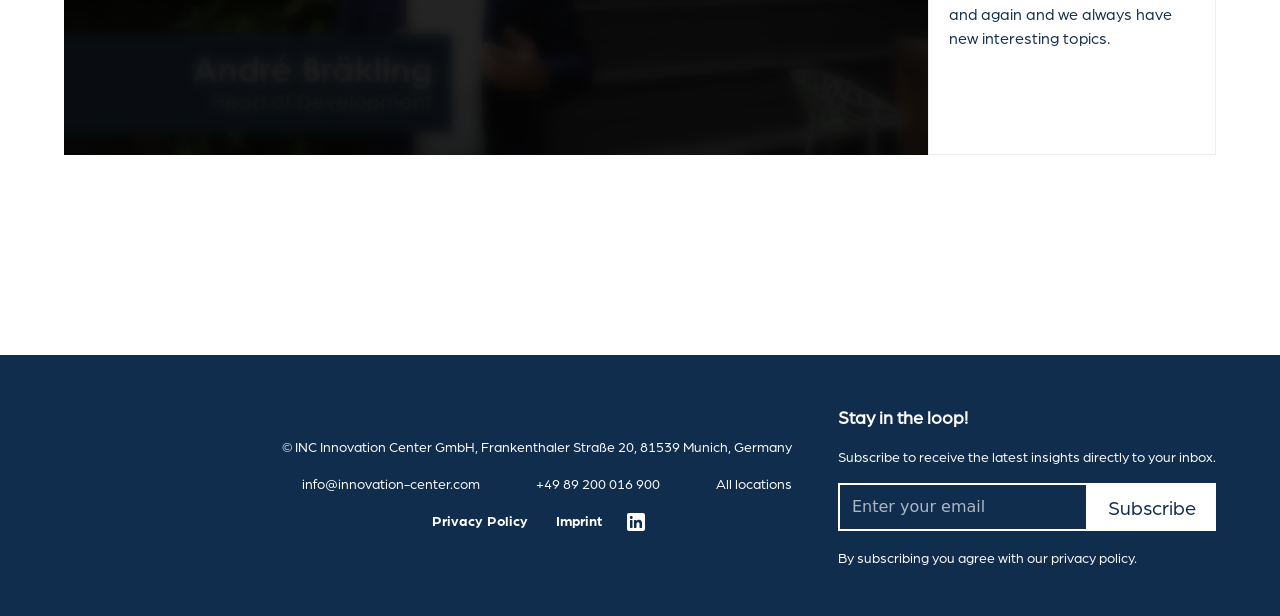What is the link to the privacy policy?
Could you answer the question with a detailed and thorough explanation?

I found the link to the privacy policy by looking at the links at the bottom of the page, where it says 'Privacy Policy'.